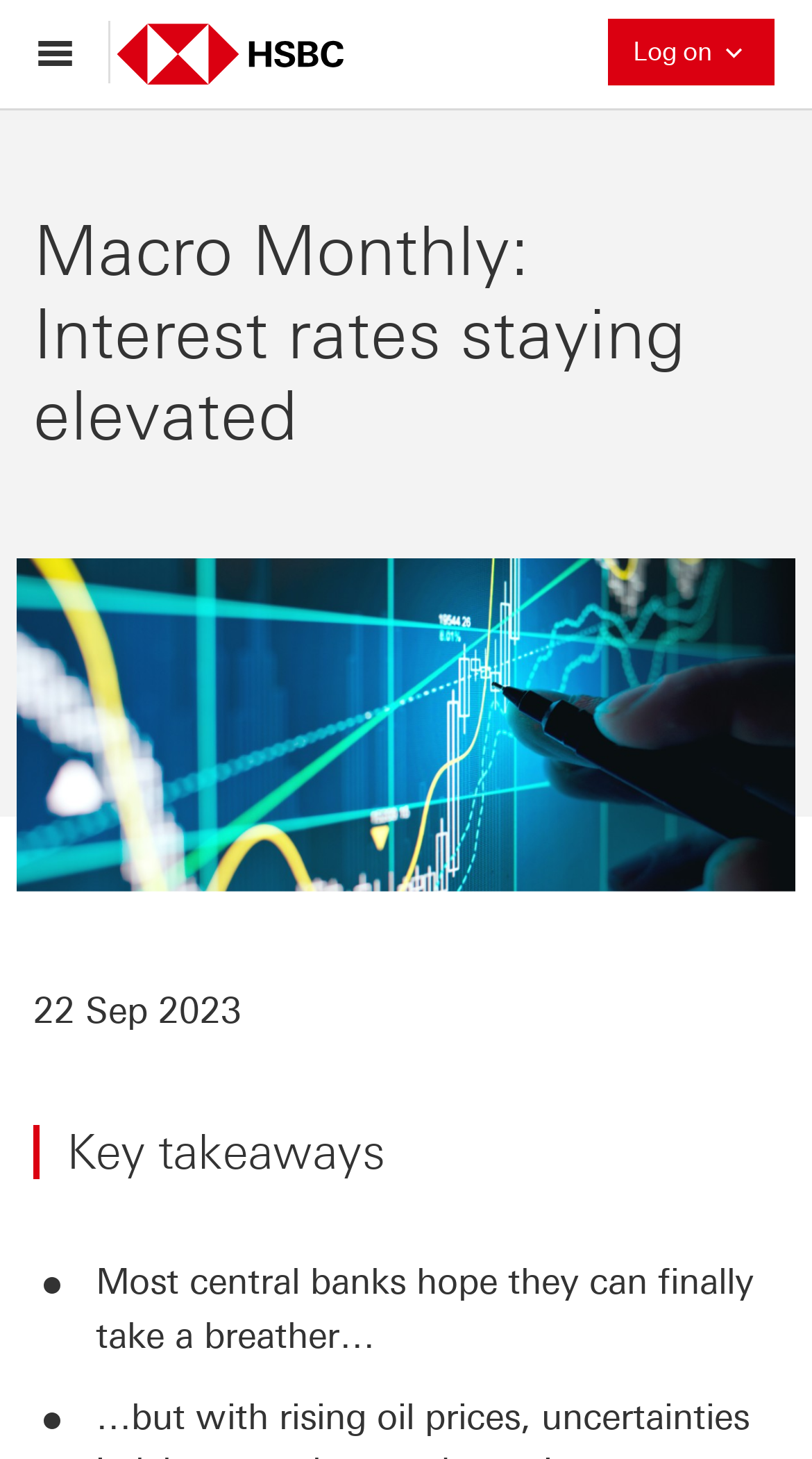Provide a comprehensive caption for the webpage.

The webpage appears to be a financial news article or report, specifically focused on macroeconomic trends. At the top left corner, there is a button to open a menu. Next to it, on the same horizontal level, is a link to "HSBC China Bank" accompanied by an image of the bank's logo. 

On the opposite side of the top section, there is a button to log on, which is currently collapsed. Below the top section, the main content begins with a heading "Macro Monthly: Interest rates staying elevated". 

Below the heading, there is a large figure or image that takes up most of the width of the page, spanning from the left edge to the right edge, and covering about a quarter of the page's height. 

To the left of the figure, there is a date "22 Sep 2023" displayed. Further down, there is a heading "Key takeaways" followed by a list of points. The first point in the list is "Most central banks hope they can finally take a breather…", which is a summary of the article's content.